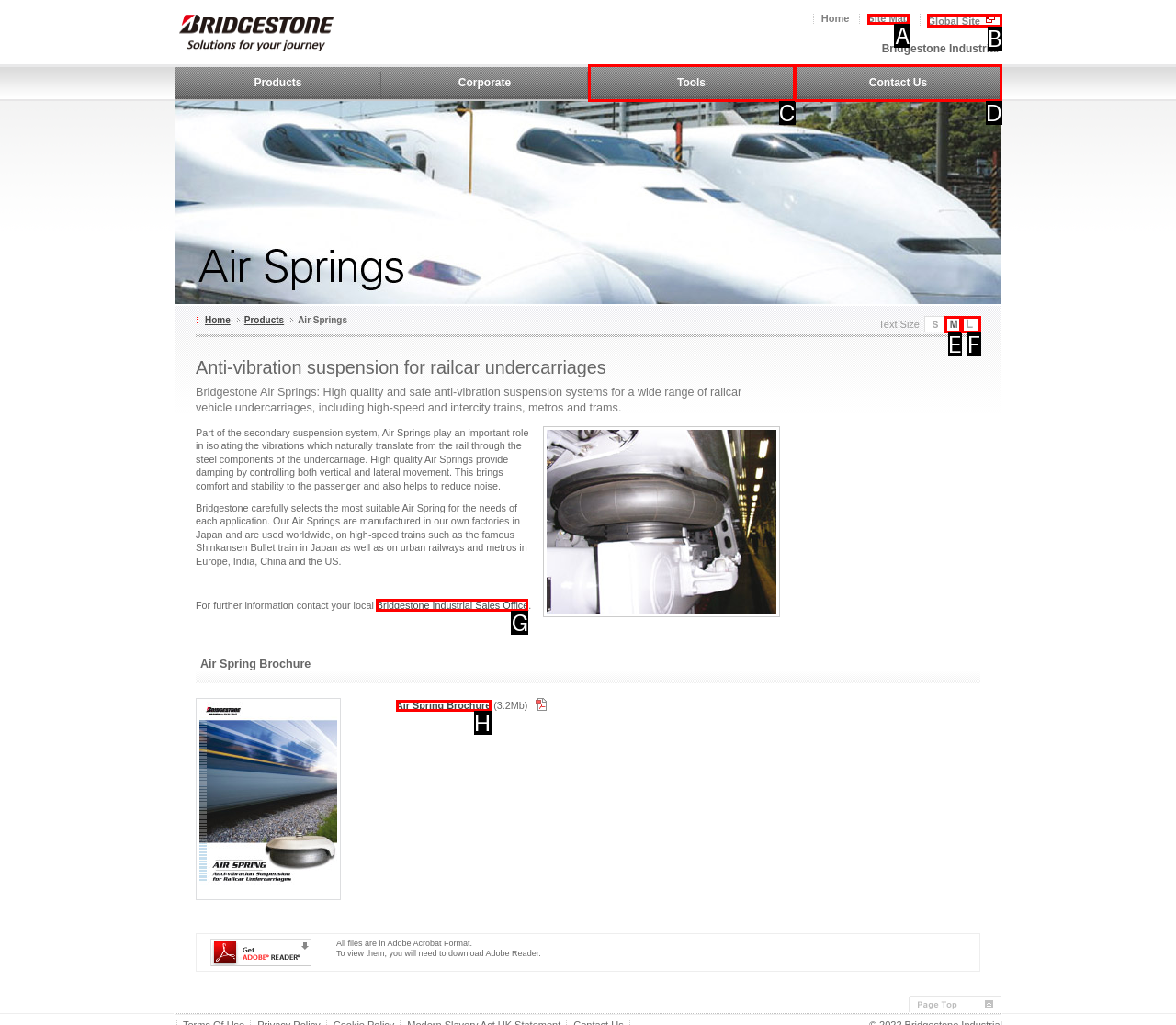Tell me which one HTML element I should click to complete the following task: Contact the Bridgestone Industrial Sales Office Answer with the option's letter from the given choices directly.

G